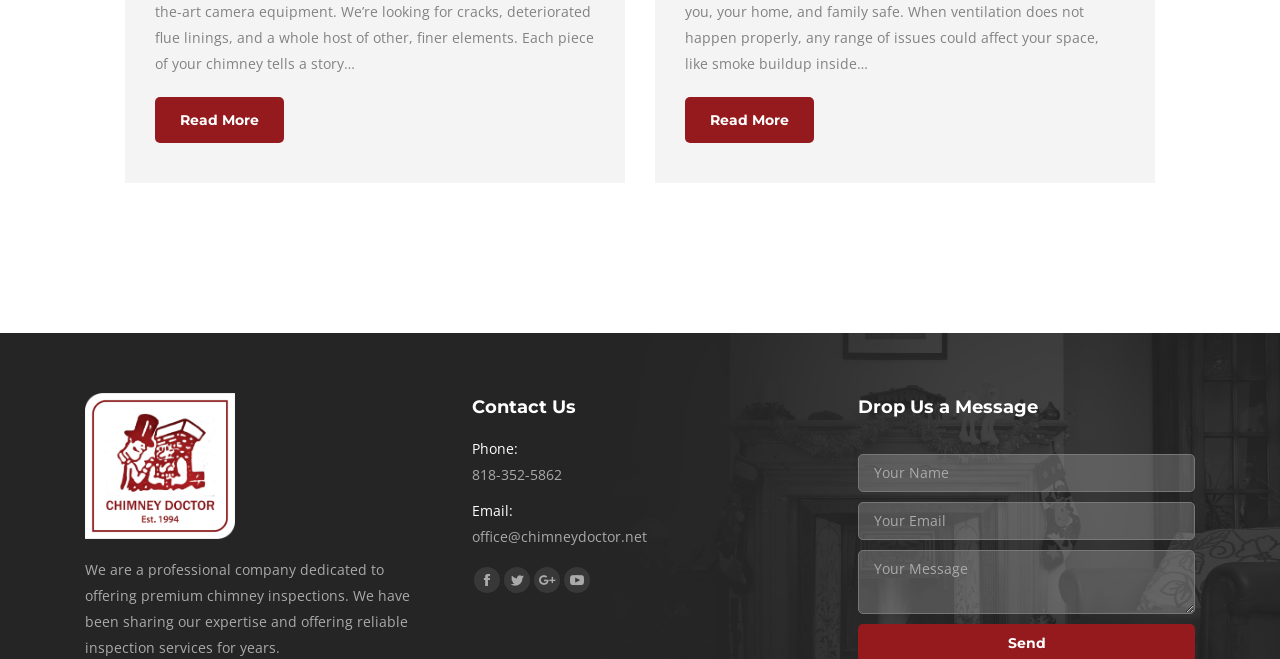What is the company's profession?
Respond to the question with a single word or phrase according to the image.

Chimney inspections